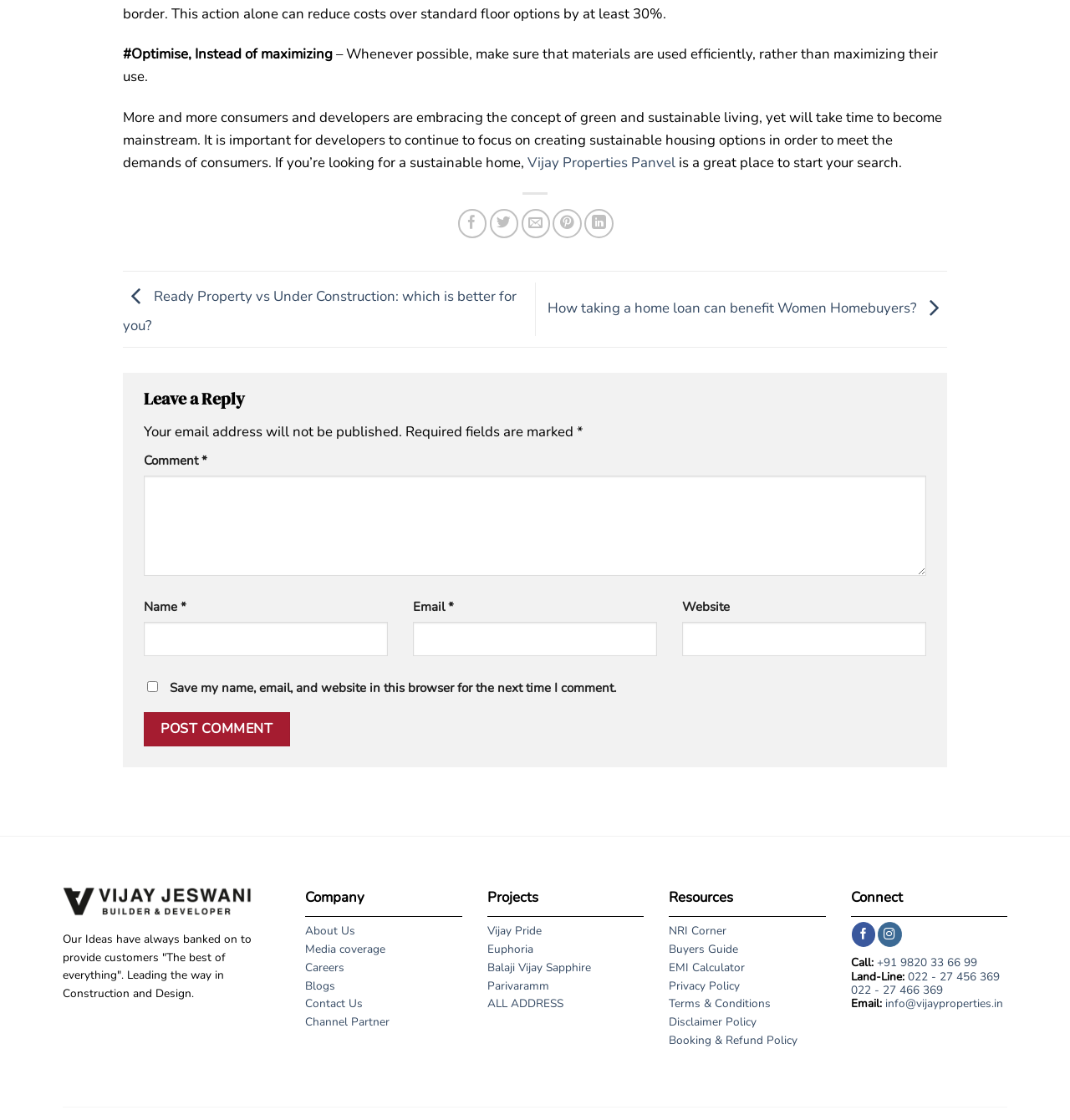Please provide a detailed answer to the question below by examining the image:
What is the email address to contact the developer?

The email address to contact the developer can be found at the bottom of the webpage, under the 'Connect' section, where it says 'Email: info@vijayproperties.in'.